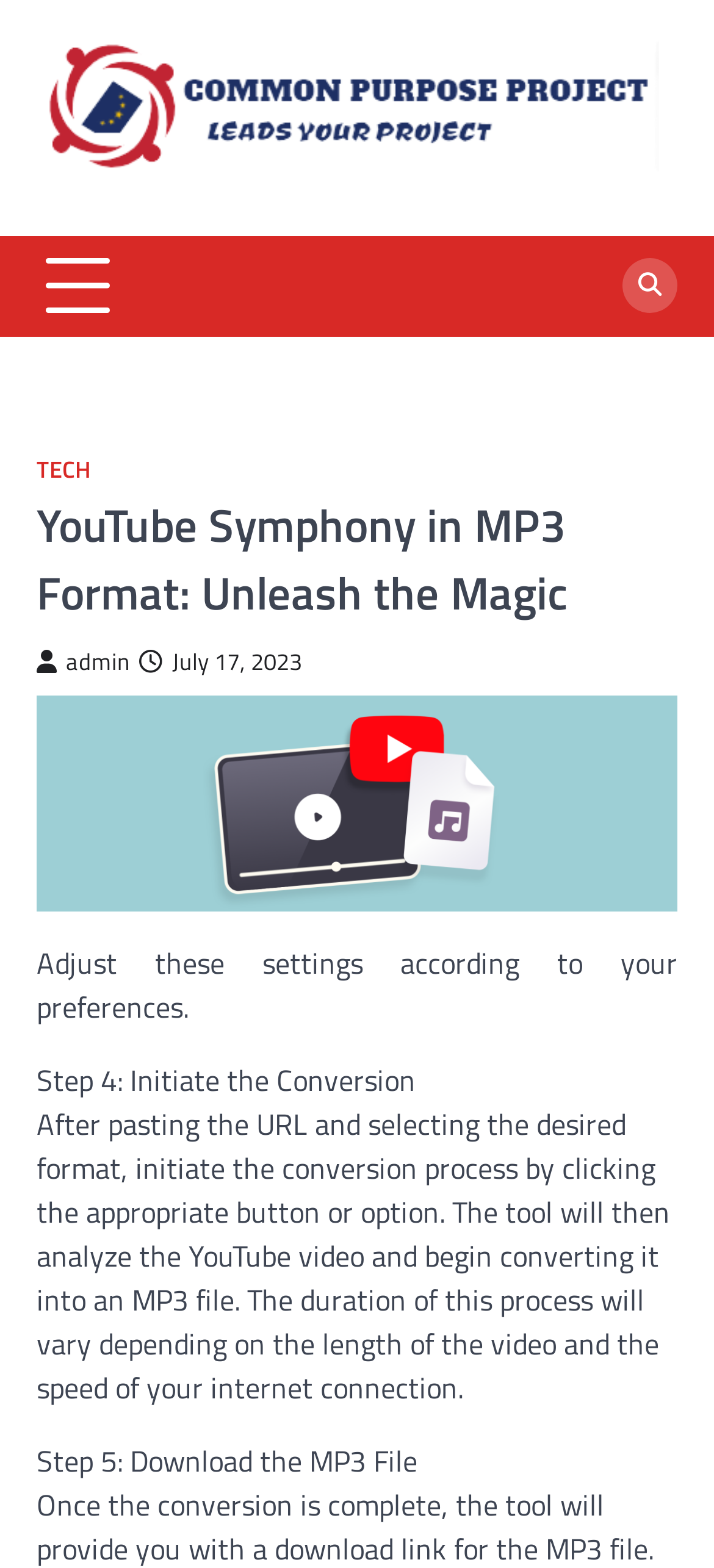Please provide the bounding box coordinates for the UI element as described: "alt="Common purpose project"". The coordinates must be four floats between 0 and 1, represented as [left, top, right, bottom].

[0.051, 0.018, 0.923, 0.133]